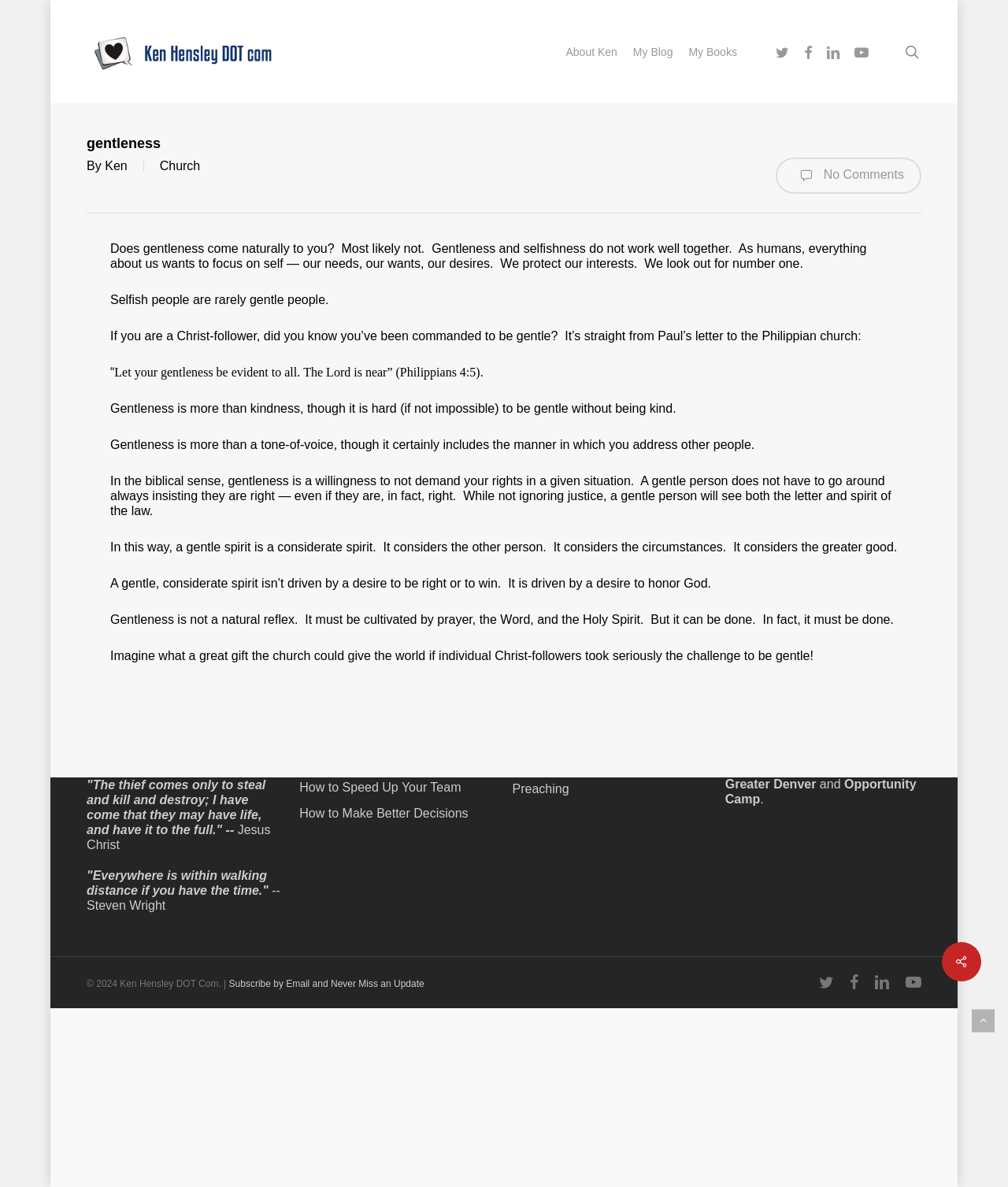Please identify the coordinates of the bounding box that should be clicked to fulfill this instruction: "Follow Ken on Twitter".

[0.762, 0.036, 0.791, 0.051]